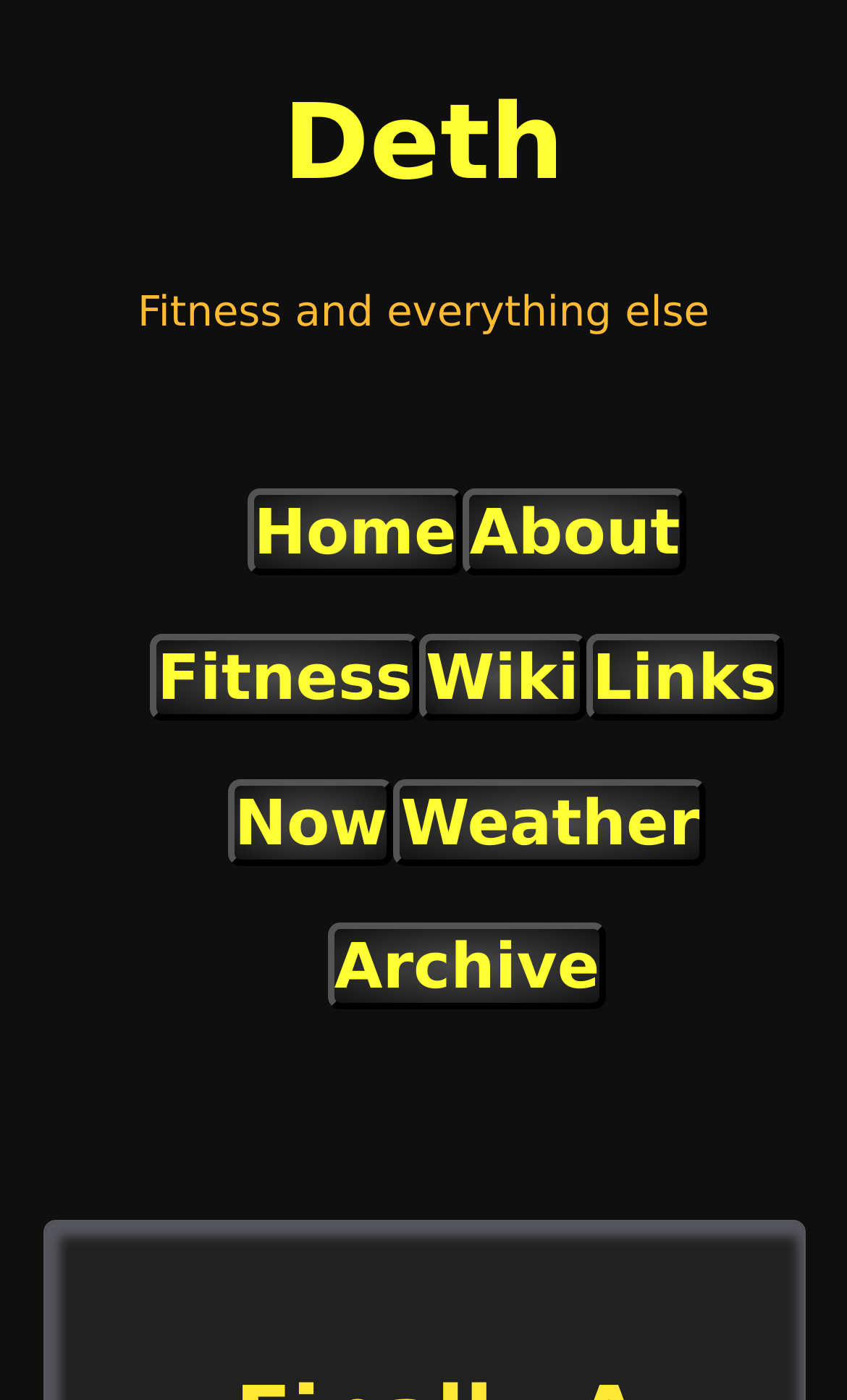Find the bounding box coordinates for the element described here: "Deth".

[0.334, 0.059, 0.666, 0.146]